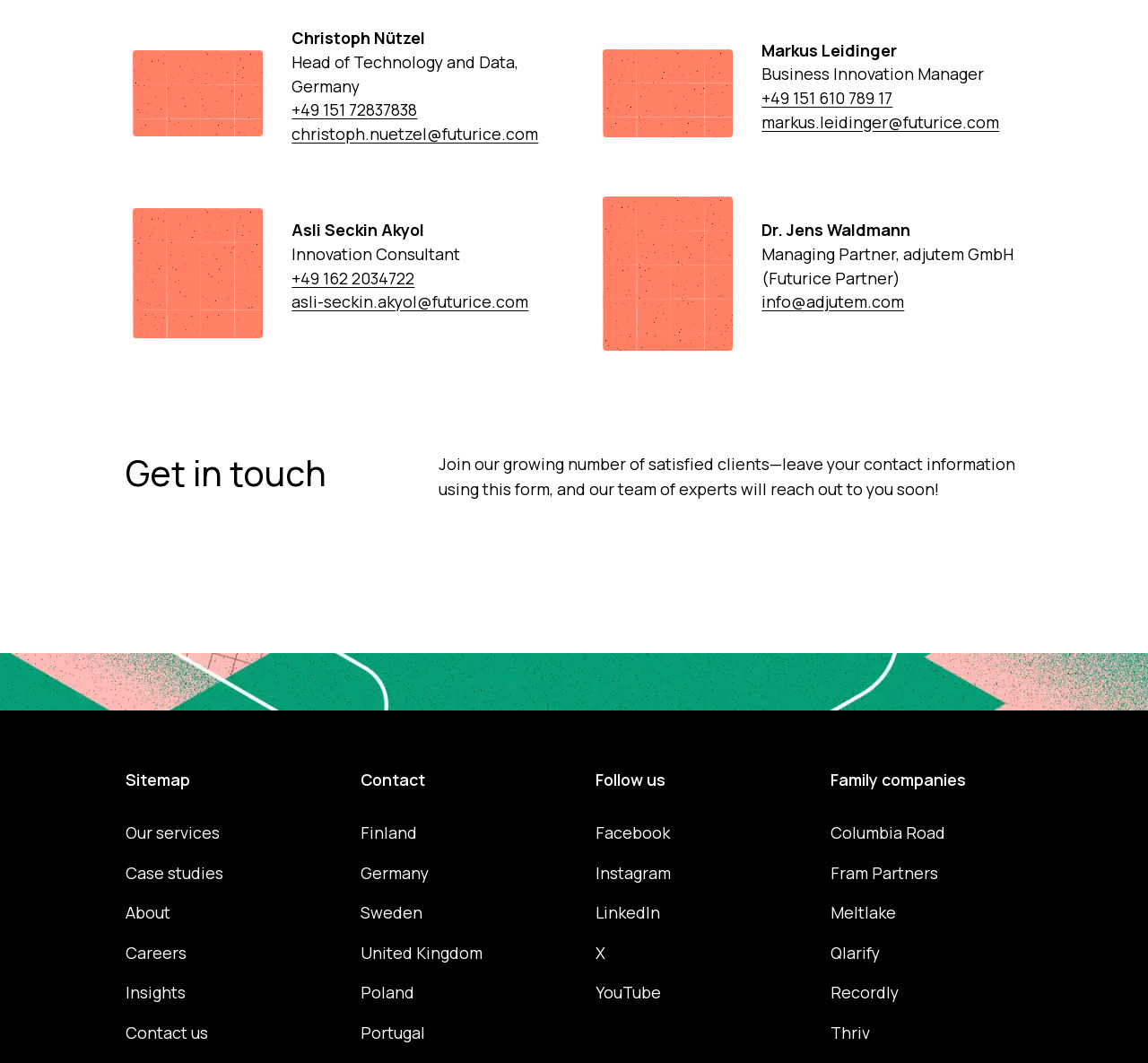Provide the bounding box coordinates of the area you need to click to execute the following instruction: "Read about Asli Seckin Akyol's role".

[0.254, 0.229, 0.401, 0.249]